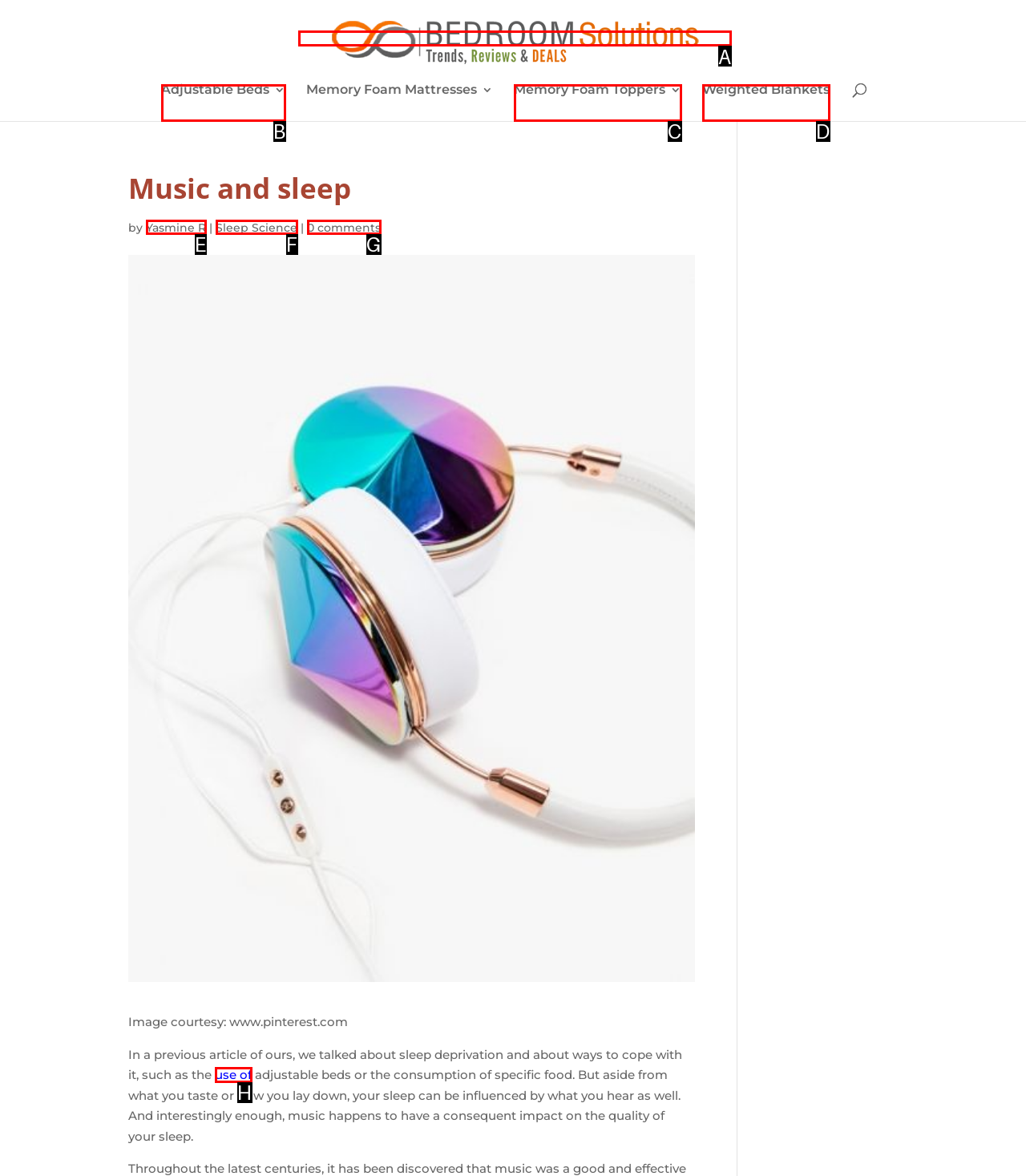Pinpoint the HTML element that fits the description: zeshin.tan@ghimli.com
Answer by providing the letter of the correct option.

None